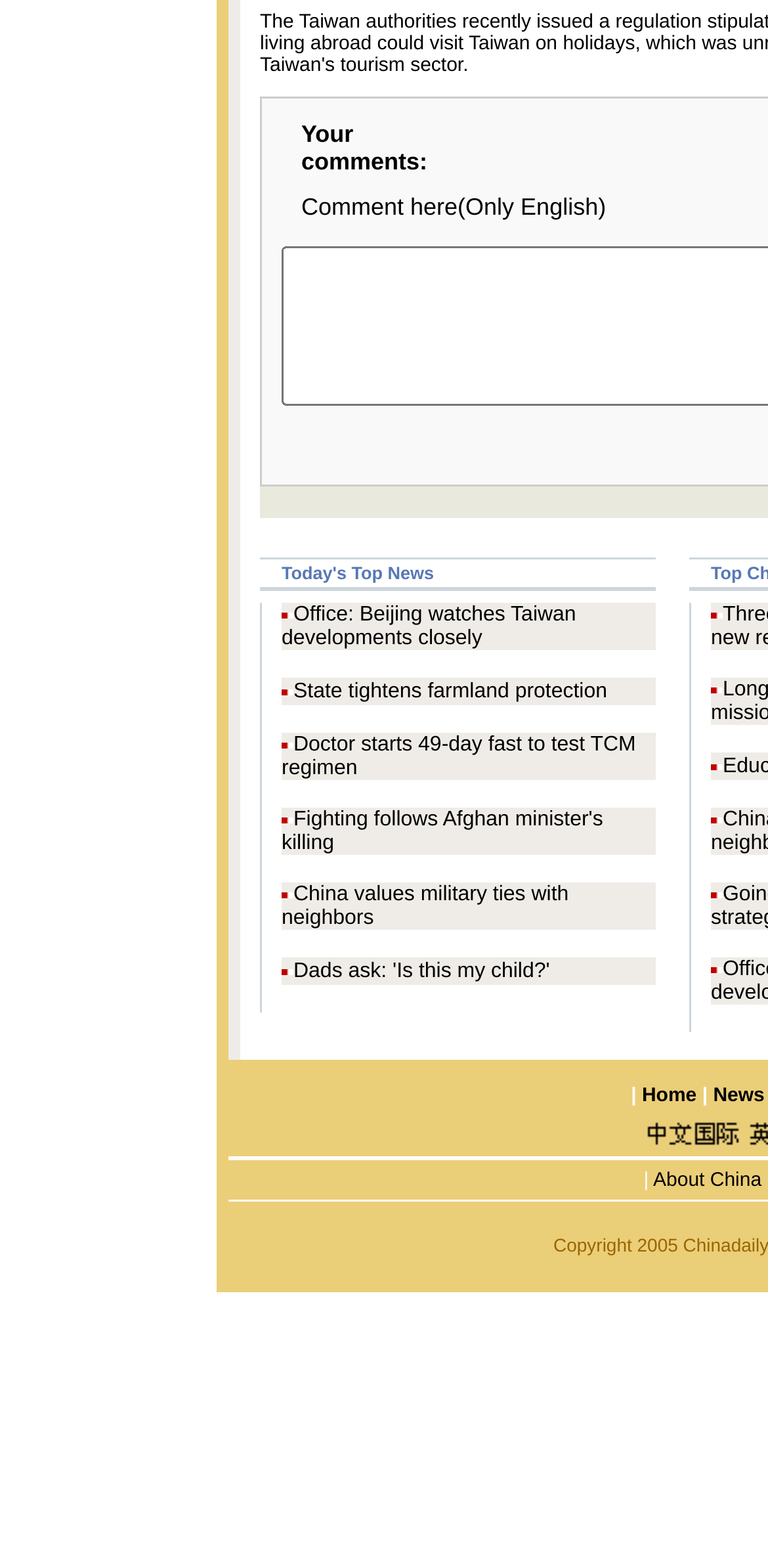Please locate the bounding box coordinates of the element that should be clicked to achieve the given instruction: "Click on 'State tightens farmland protection'".

[0.382, 0.433, 0.791, 0.448]